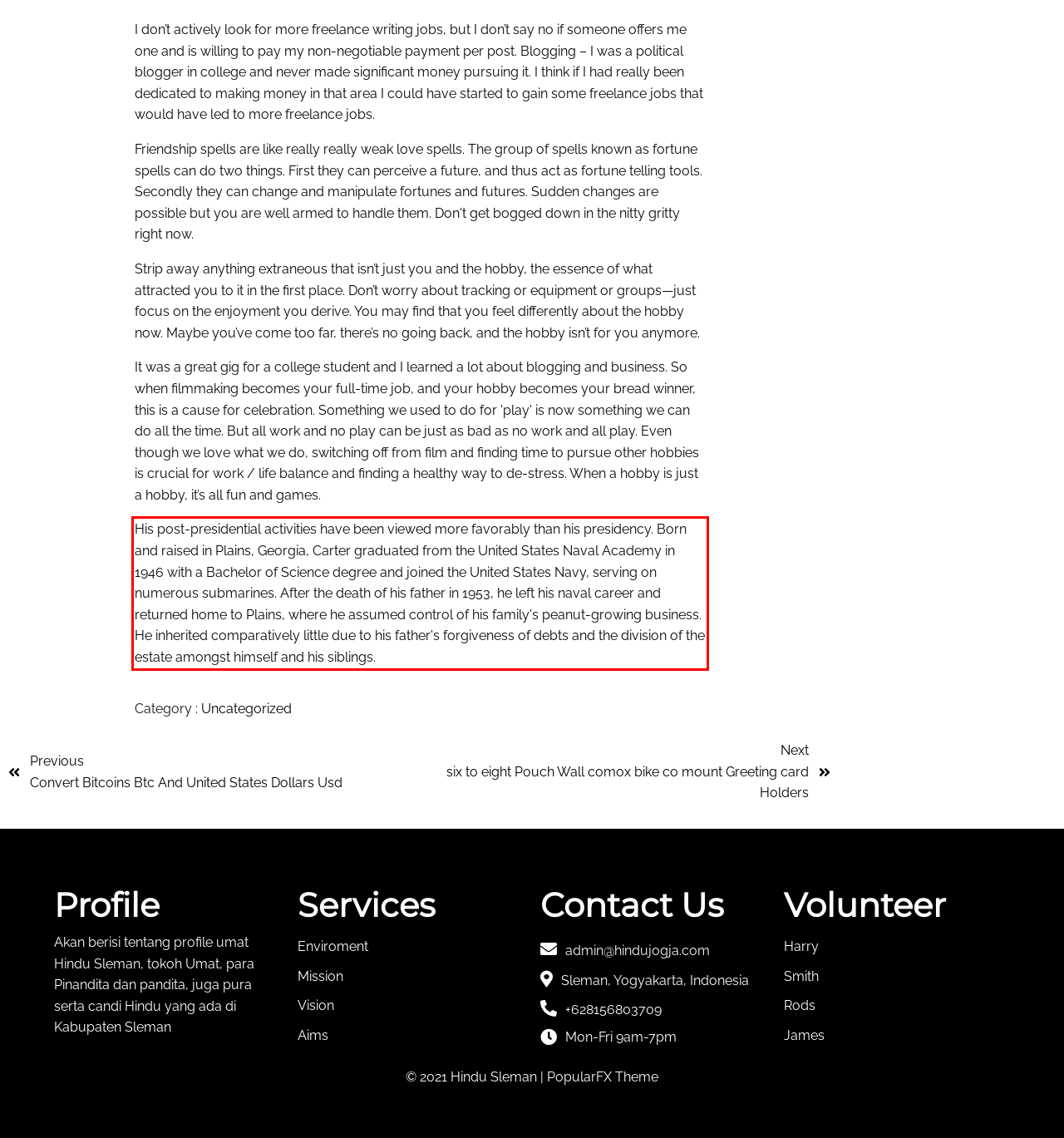Given a webpage screenshot with a red bounding box, perform OCR to read and deliver the text enclosed by the red bounding box.

His post-presidential activities have been viewed more favorably than his presidency. Born and raised in Plains, Georgia, Carter graduated from the United States Naval Academy in 1946 with a Bachelor of Science degree and joined the United States Navy, serving on numerous submarines. After the death of his father in 1953, he left his naval career and returned home to Plains, where he assumed control of his family's peanut-growing business. He inherited comparatively little due to his father's forgiveness of debts and the division of the estate amongst himself and his siblings.